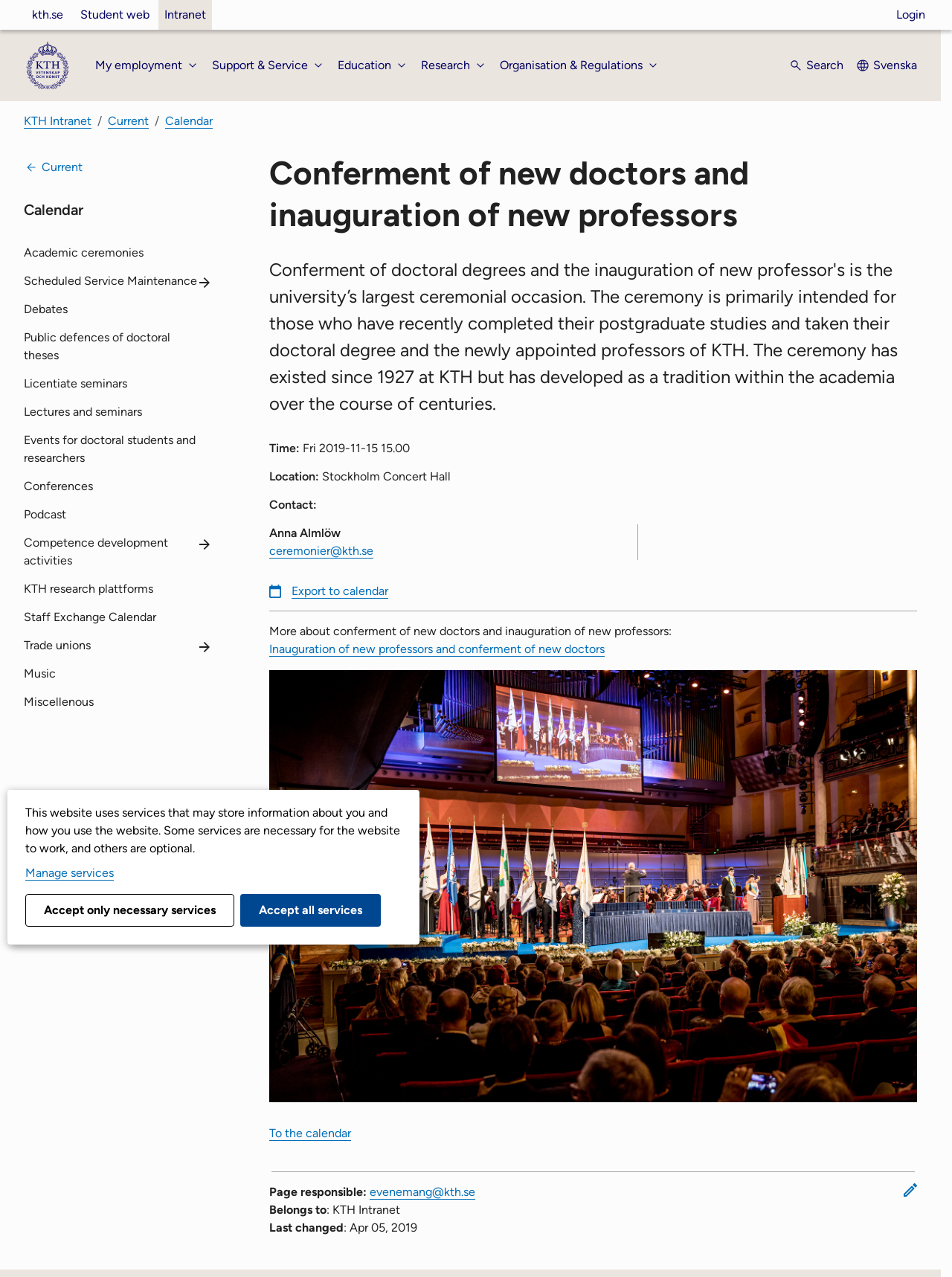Look at the image and answer the question in detail:
How many links are there in the 'Sub menu' section?

I found the answer by counting the number of links in the 'Sub menu' section, which is located below the 'Breadcrums' section. There are 15 links in total, including 'Above level in structure', 'Academic ceremonies', and 'Miscellenous'.